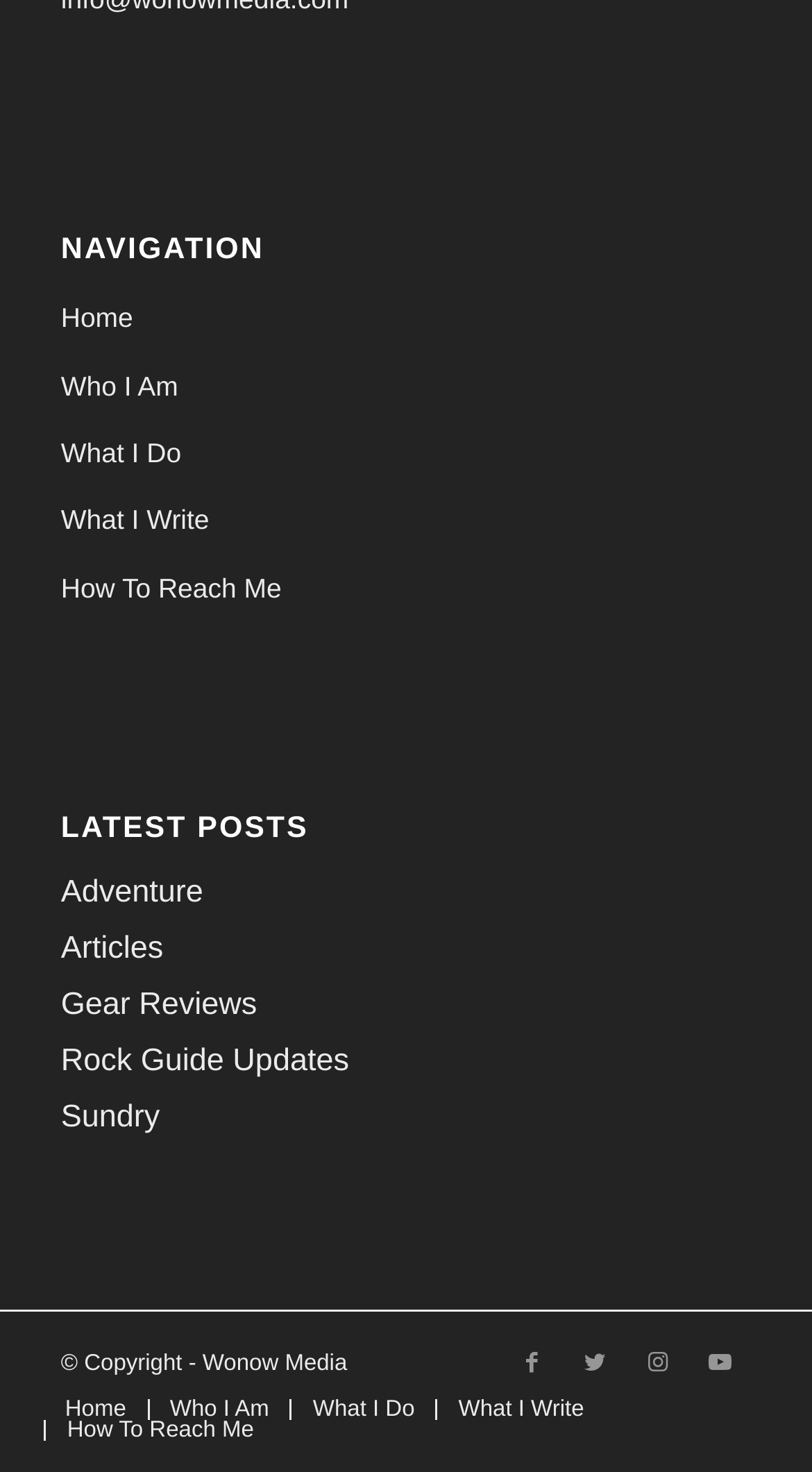Analyze the image and give a detailed response to the question:
What is the name of the navigation section?

The navigation section is located at the top of the webpage, with a heading element containing the text 'NAVIGATION'. This section contains links to different parts of the website.